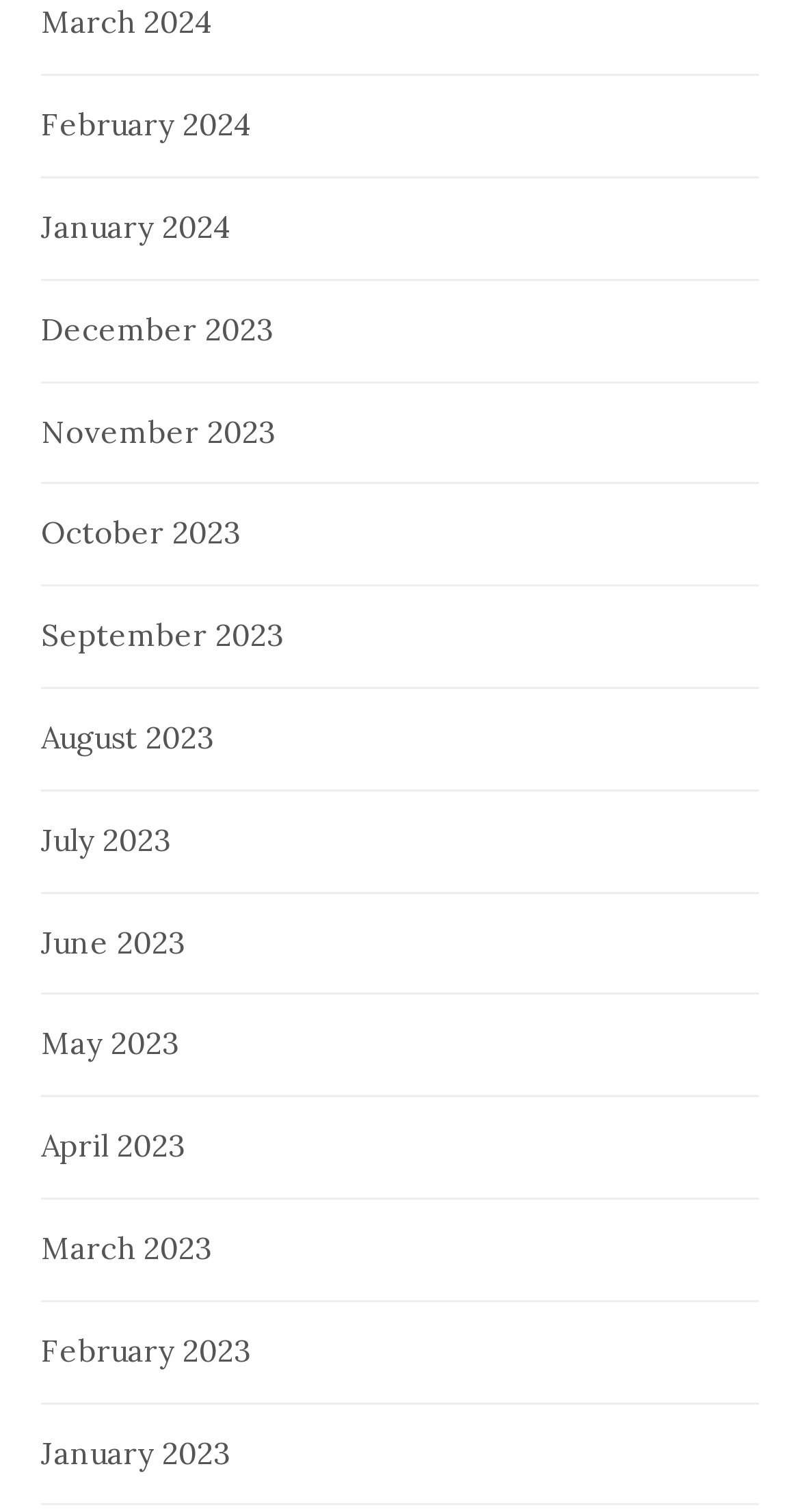Pinpoint the bounding box coordinates of the clickable element to carry out the following instruction: "browse January 2024."

[0.051, 0.137, 0.29, 0.163]